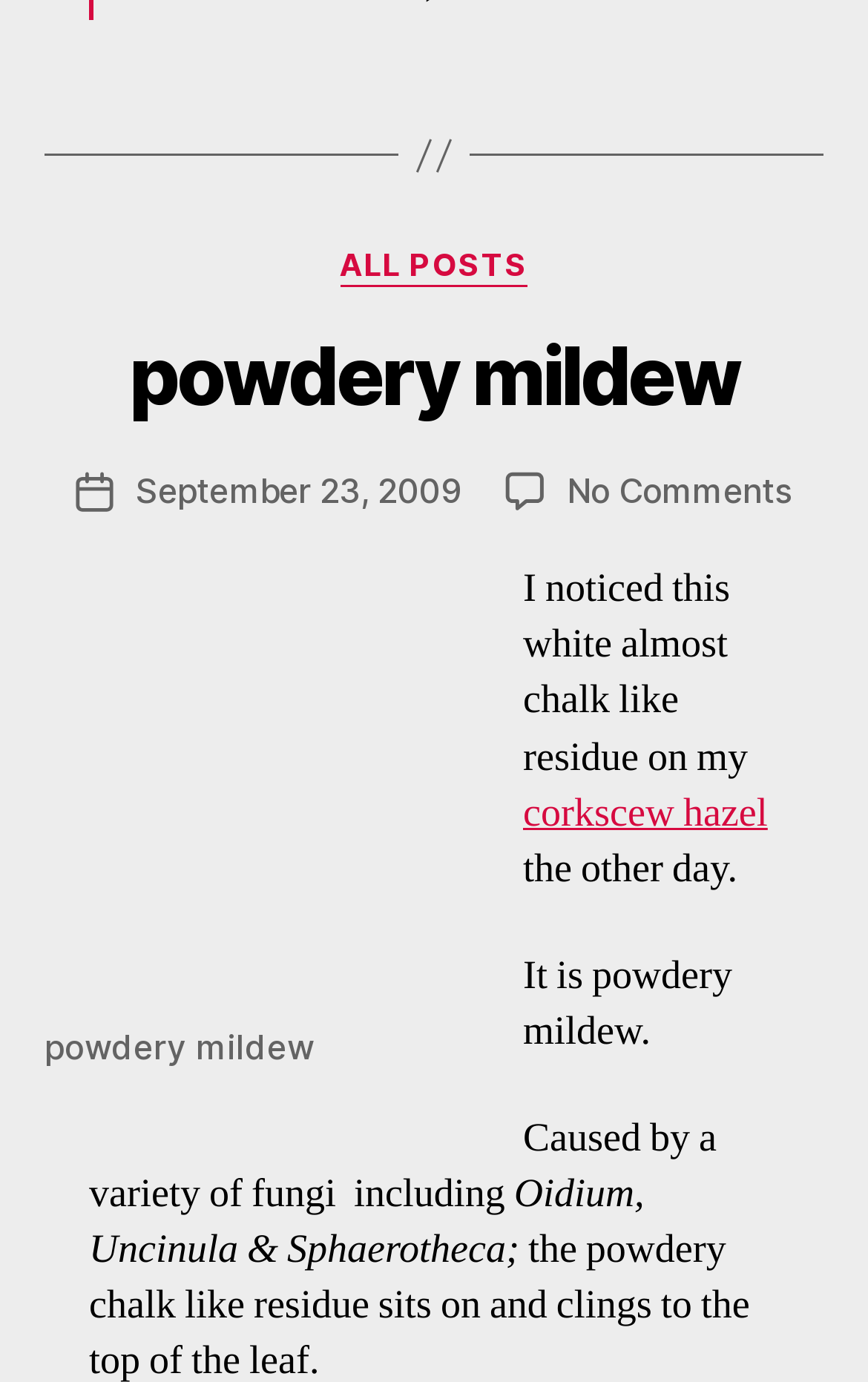Please specify the bounding box coordinates for the clickable region that will help you carry out the instruction: "click on the 'powdery mildew' link".

[0.149, 0.236, 0.851, 0.307]